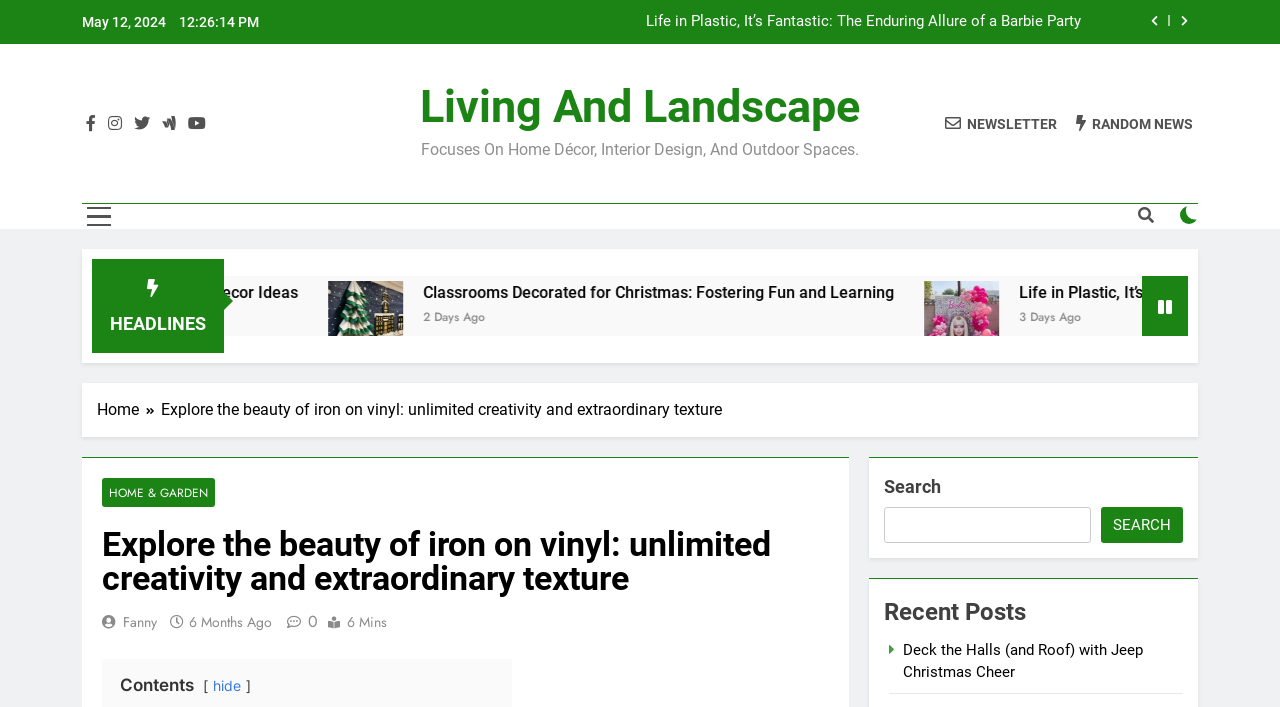Respond to the question with just a single word or phrase: 
How many days ago was the article 'Classrooms Decorated for Christmas: Fostering Fun and Learning' posted?

2 Days Ago